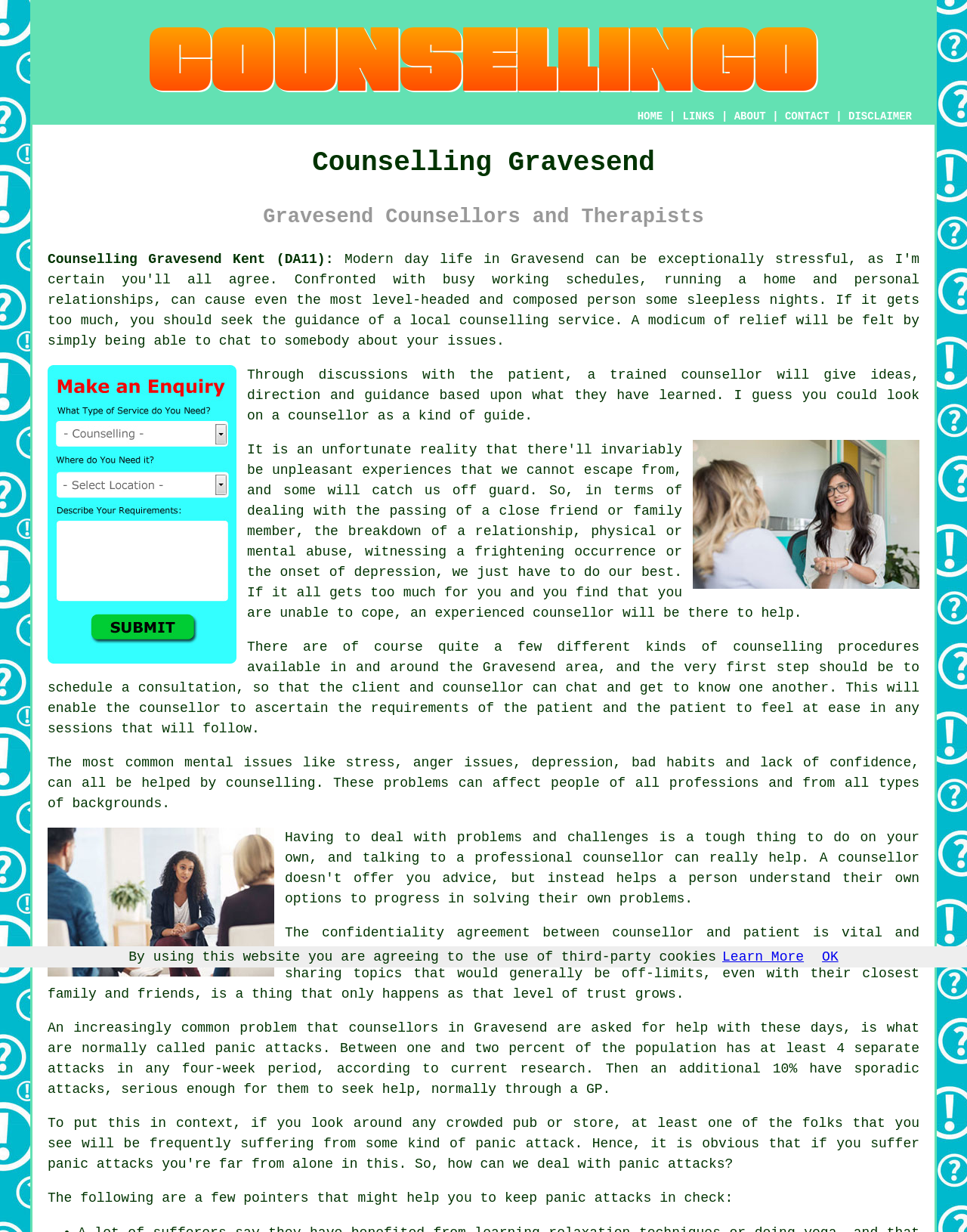Determine the bounding box coordinates for the clickable element required to fulfill the instruction: "Click the DISCLAIMER link". Provide the coordinates as four float numbers between 0 and 1, i.e., [left, top, right, bottom].

[0.877, 0.09, 0.943, 0.099]